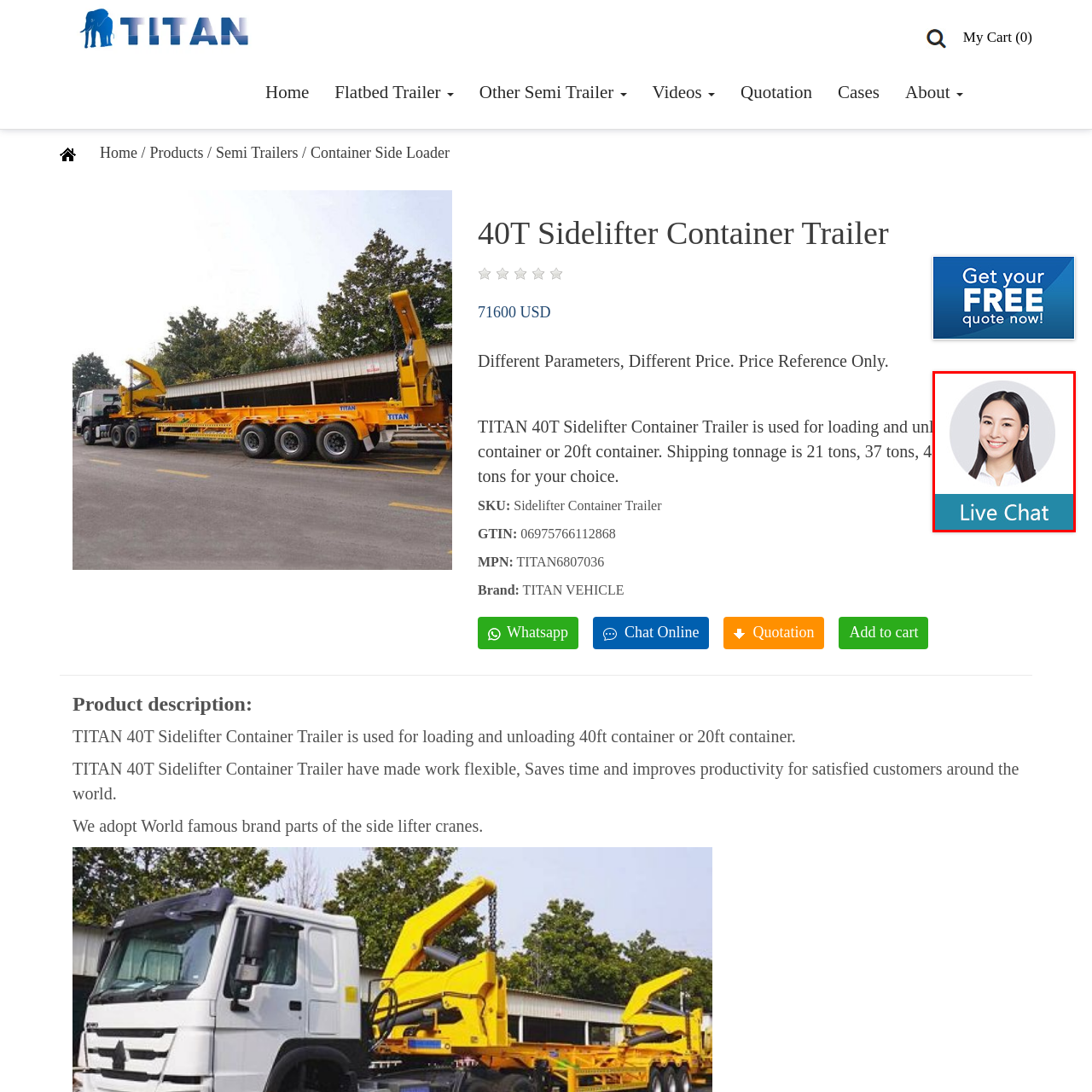Deliver a detailed account of the image that lies within the red box.

The image features a friendly and approachable young woman smiling, enclosed within a circular frame. Below her image, the text "Live Chat" is prominently displayed, suggesting that she represents a customer service feature available for assistance. This visual is designed to convey warmth and accessibility, encouraging potential customers to engage in real-time support, making their experience smoother while browsing or inquiring about products, such as the TITAN 40T Sidelifter Container Trailer listed nearby.